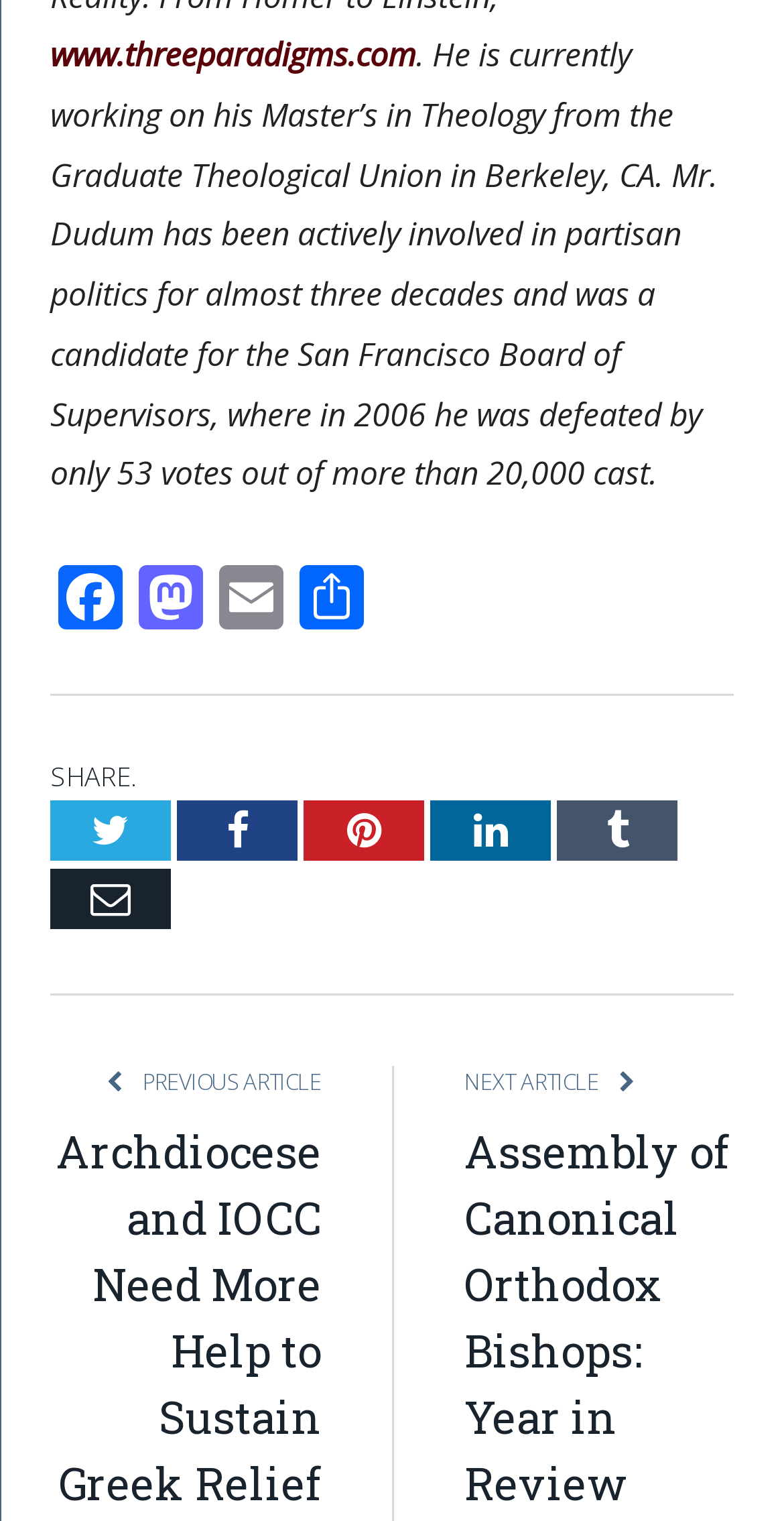Highlight the bounding box coordinates of the element that should be clicked to carry out the following instruction: "visit the website of the author". The coordinates must be given as four float numbers ranging from 0 to 1, i.e., [left, top, right, bottom].

[0.064, 0.022, 0.531, 0.051]